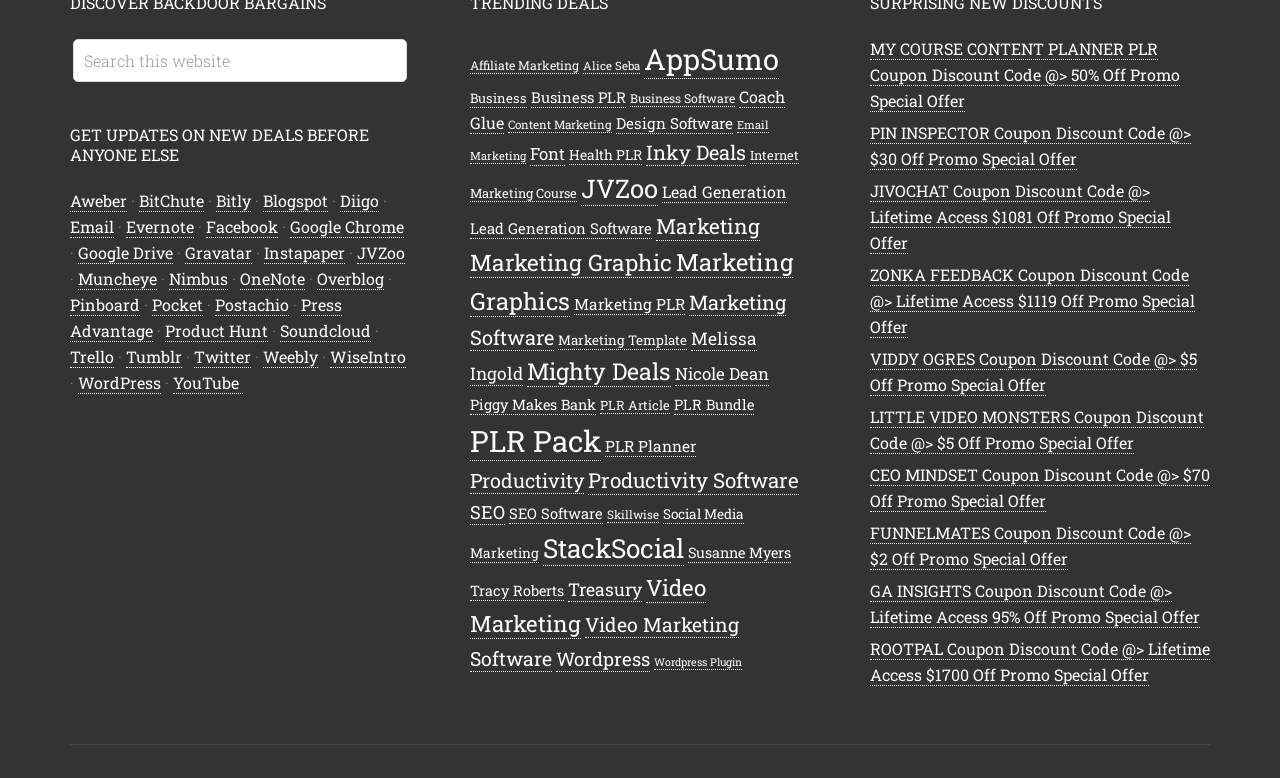Identify the bounding box for the described UI element. Provide the coordinates in (top-left x, top-left y, bottom-right x, bottom-right y) format with values ranging from 0 to 1: name="s" placeholder="Search this website"

[0.057, 0.051, 0.318, 0.106]